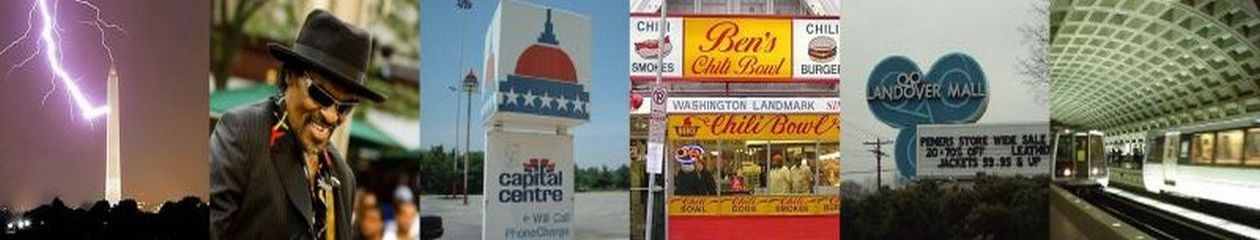What is the significance of the Landover Mall sign?
Give a one-word or short phrase answer based on the image.

Blend of suburban retail with urban transit